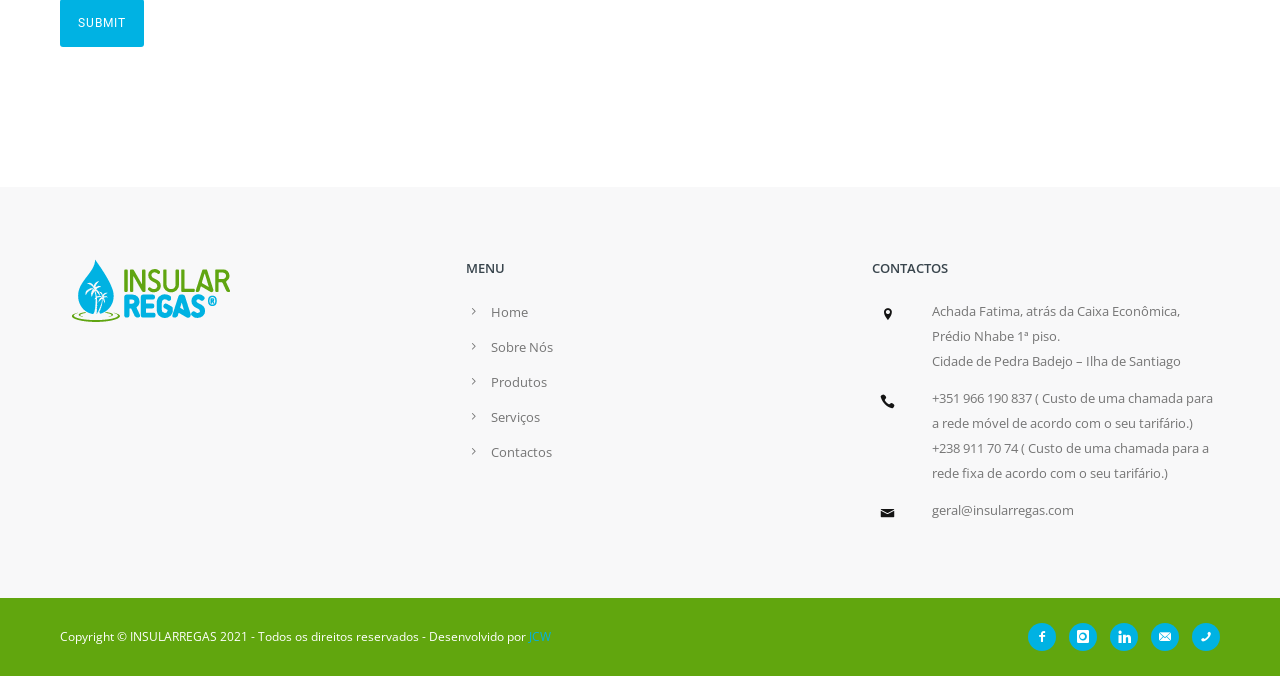Please determine the bounding box coordinates of the element to click on in order to accomplish the following task: "Click the Facebook icon". Ensure the coordinates are four float numbers ranging from 0 to 1, i.e., [left, top, right, bottom].

[0.803, 0.922, 0.833, 0.963]